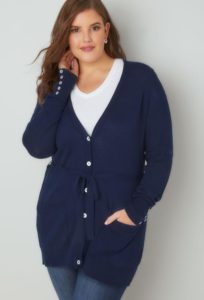What type of neckline does the cardigan have?
From the image, respond using a single word or phrase.

V-neckline